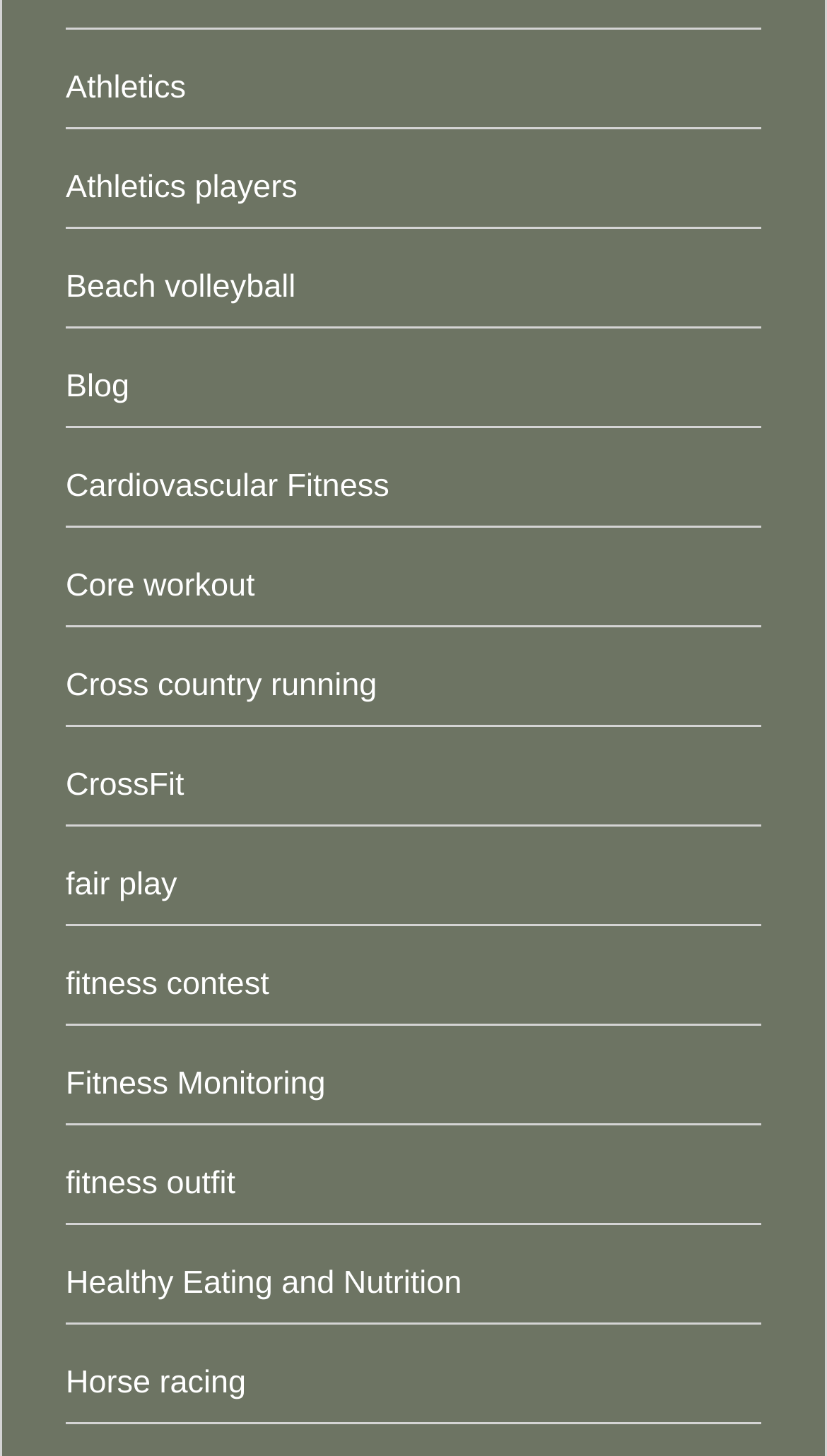Identify the bounding box coordinates for the UI element described as: "Cross country running".

[0.079, 0.459, 0.456, 0.483]